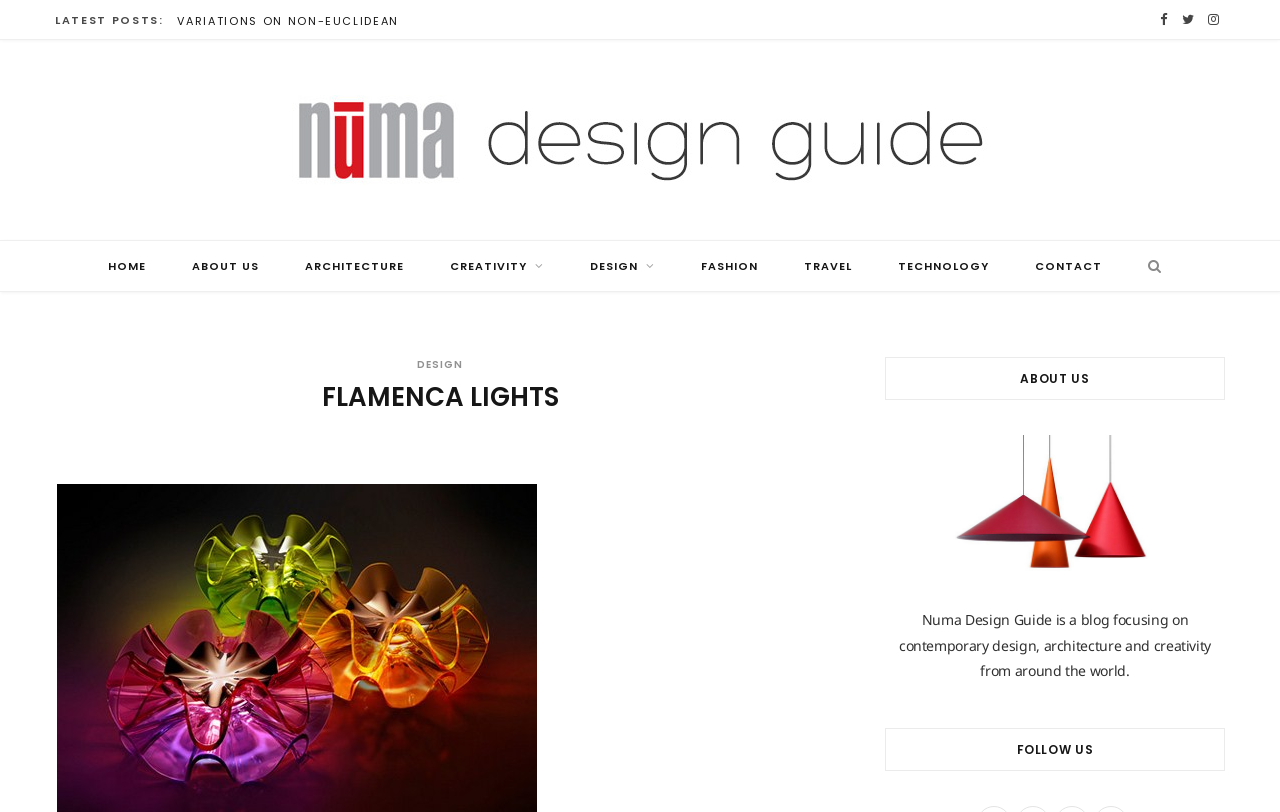From the webpage screenshot, predict the bounding box coordinates (top-left x, top-left y, bottom-right x, bottom-right y) for the UI element described here: Thread Index

None